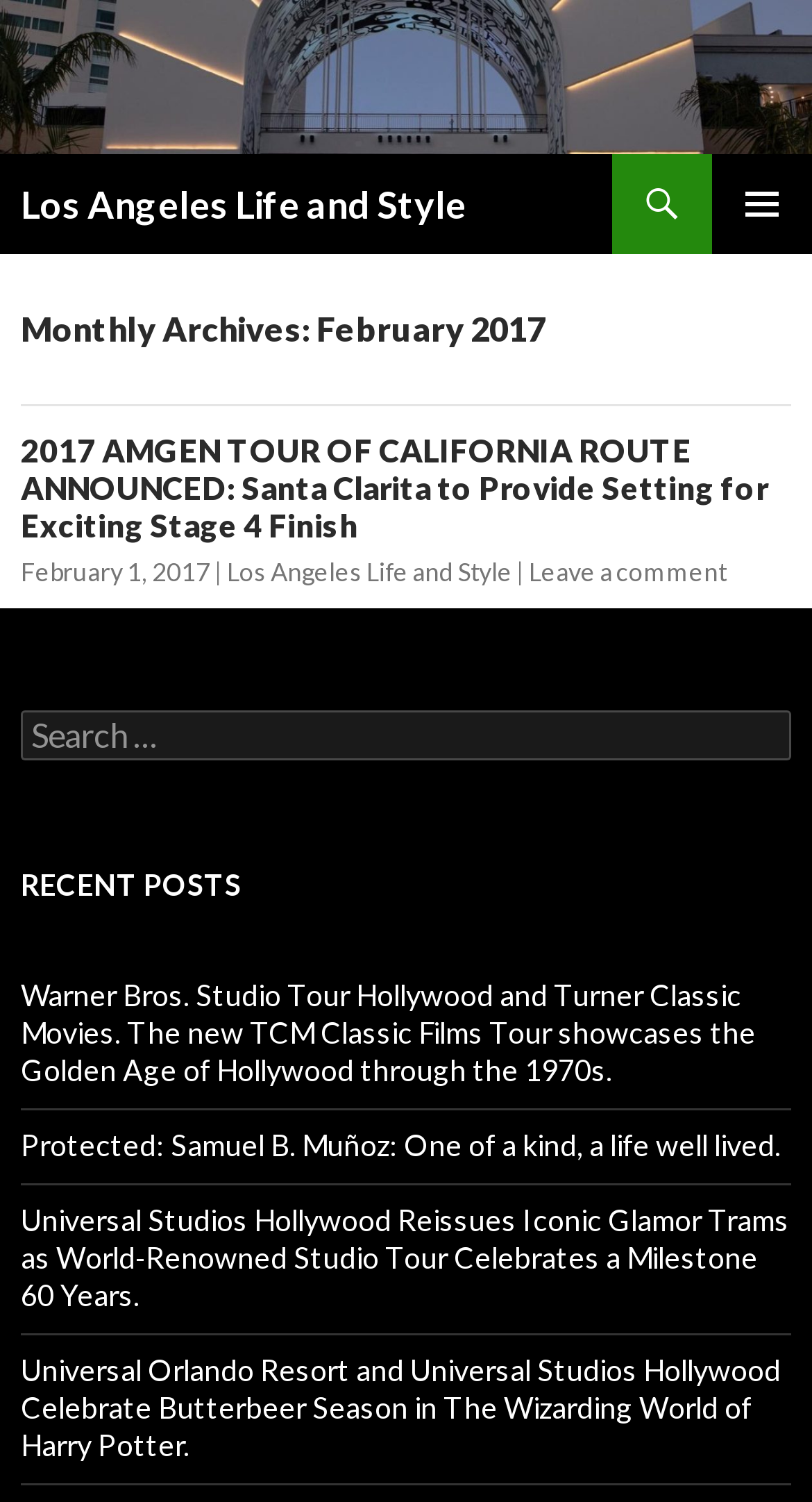Identify the bounding box coordinates for the region to click in order to carry out this instruction: "View what links here". Provide the coordinates using four float numbers between 0 and 1, formatted as [left, top, right, bottom].

None